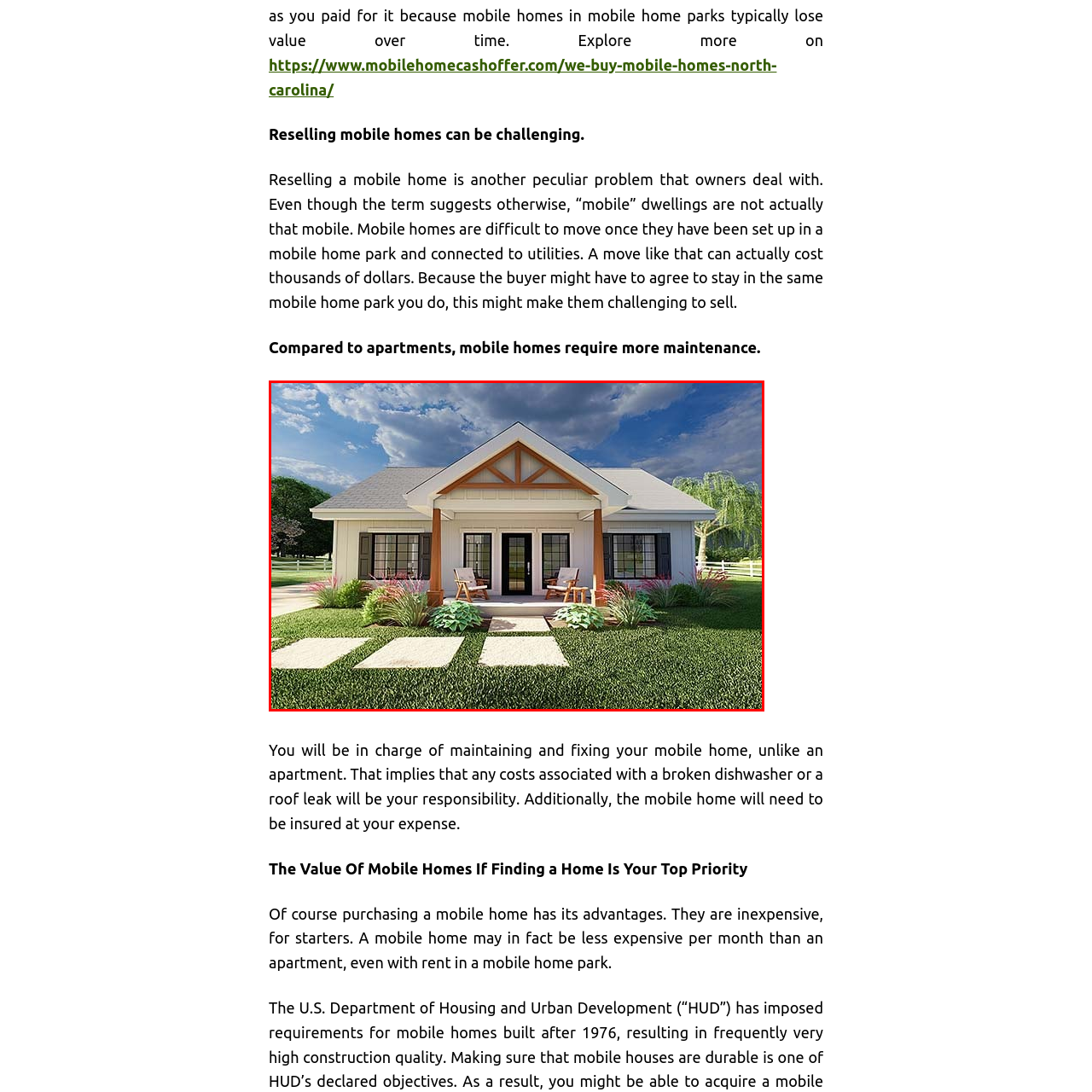What is the purpose of the chairs on the front porch?
Inspect the image surrounded by the red bounding box and answer the question using a single word or a short phrase.

Relaxation